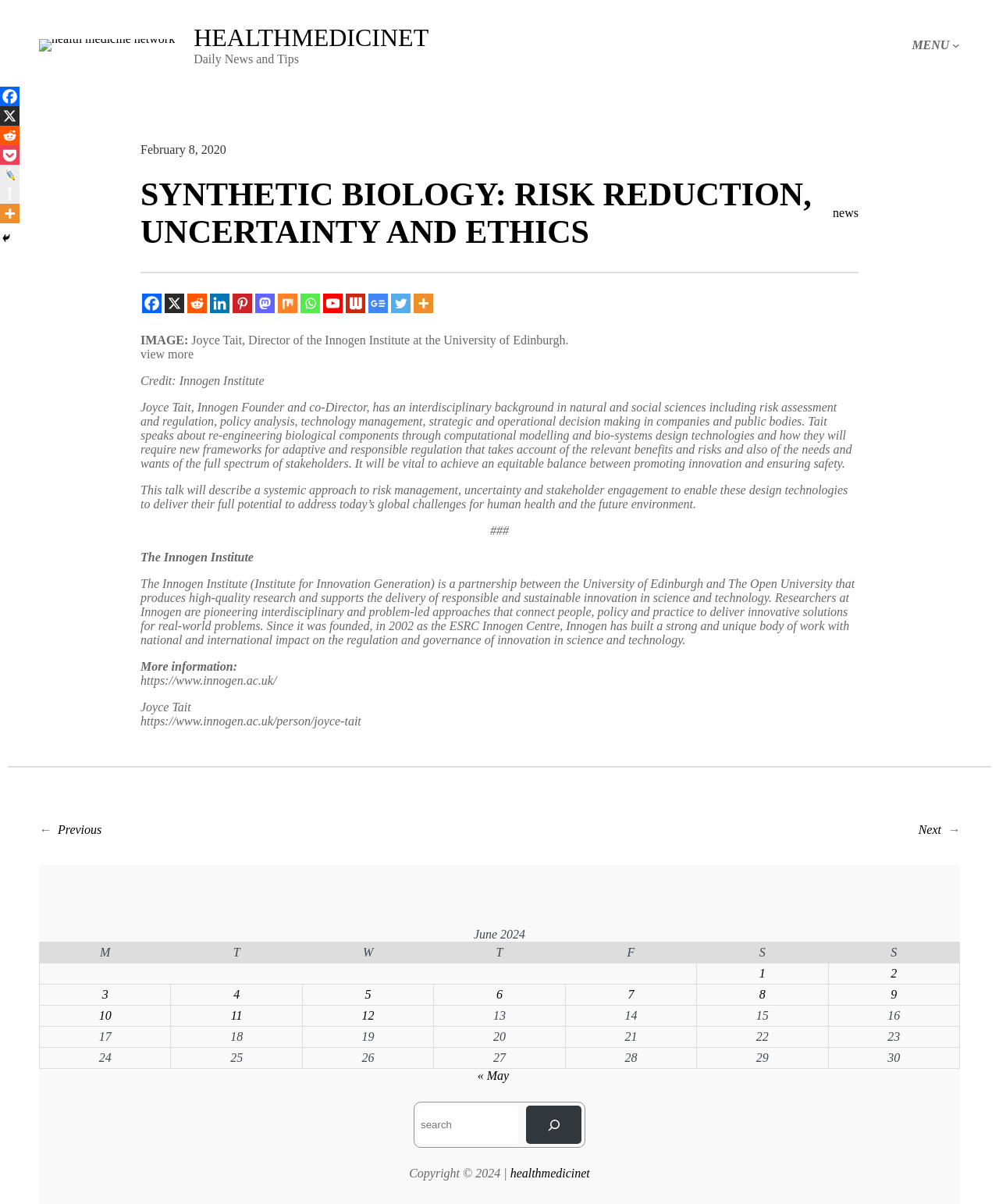What is the name of the institute that Joyce Tait founded?
From the screenshot, provide a brief answer in one word or phrase.

Innogen Institute